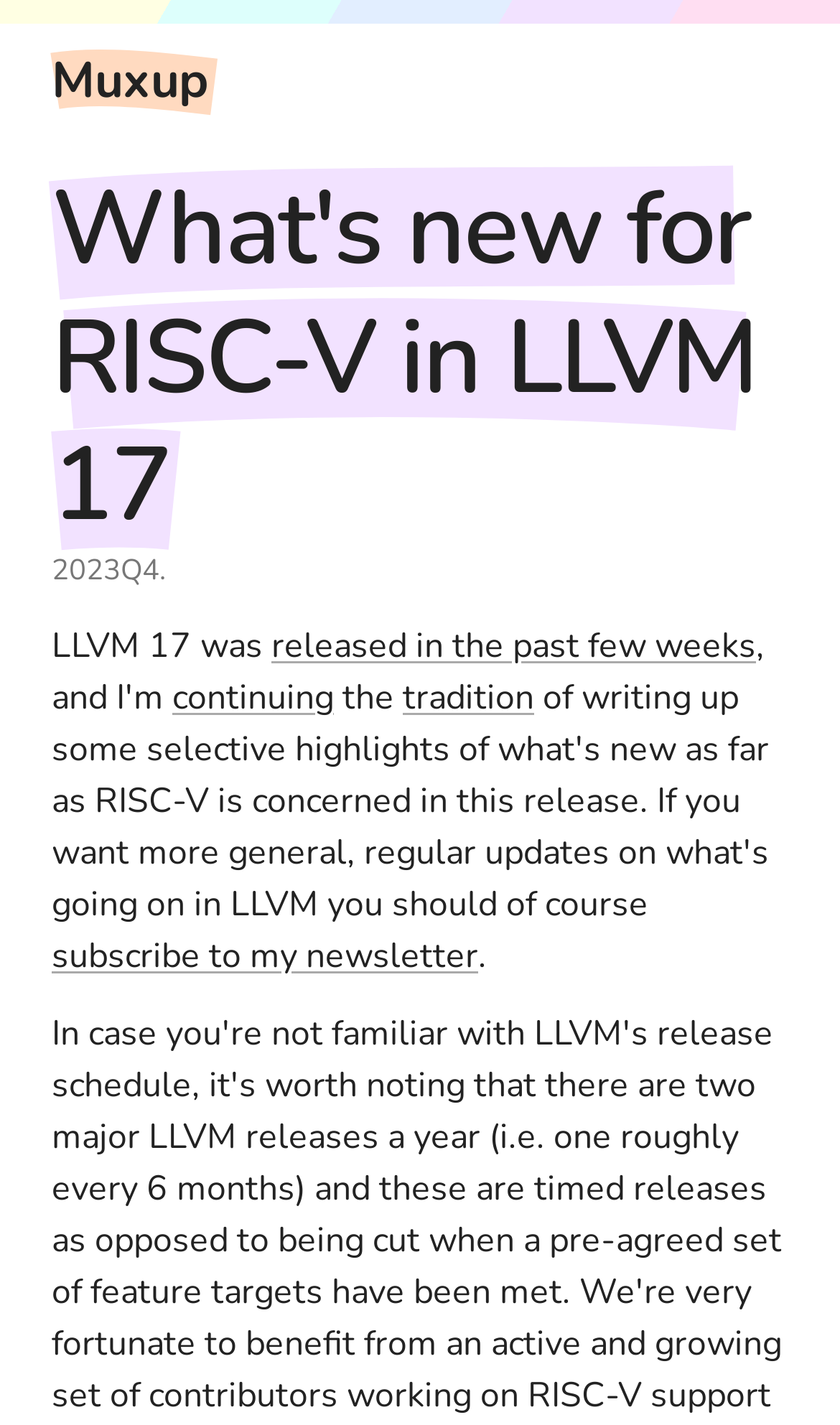Extract the main title from the webpage.

What's new for RISC-V in LLVM 17